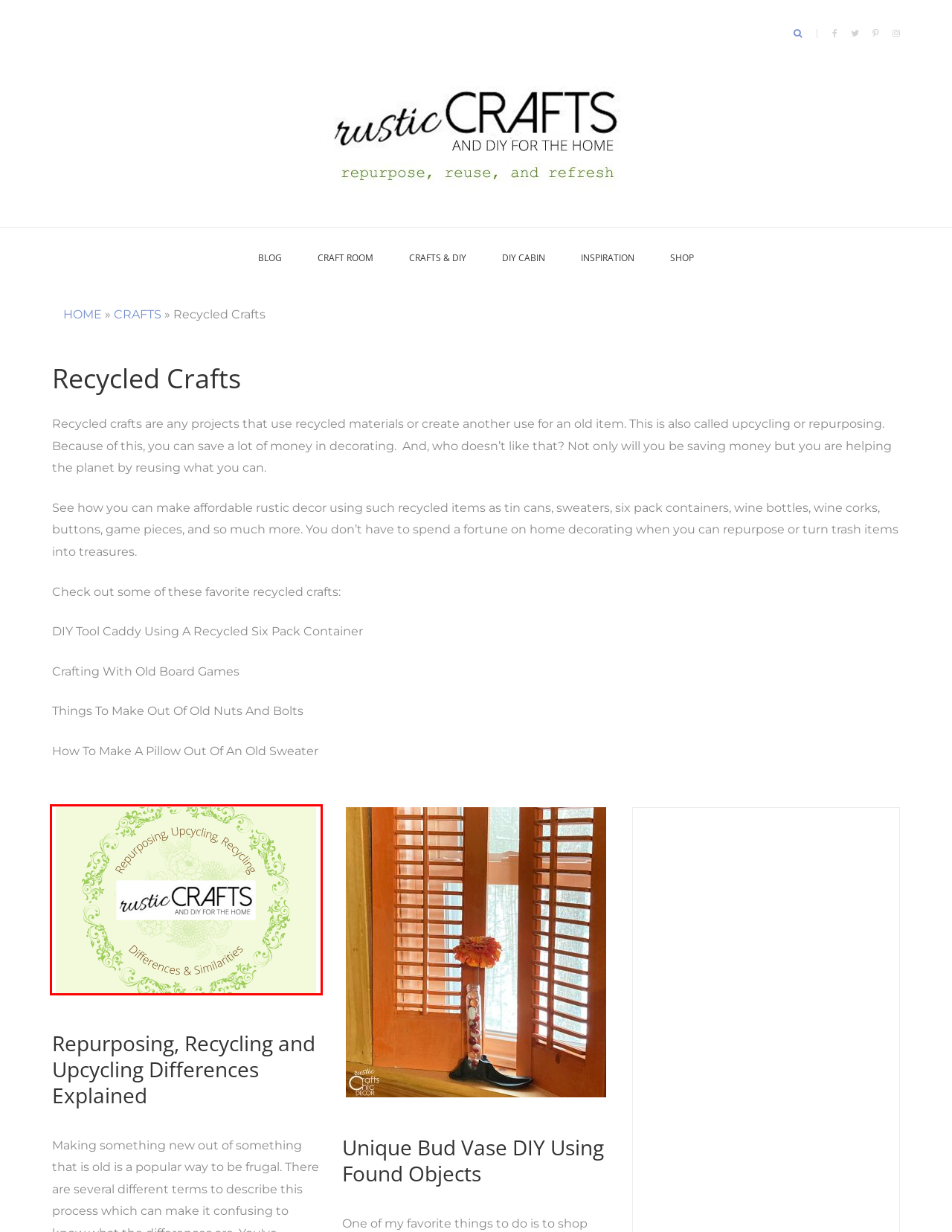You are provided with a screenshot of a webpage that has a red bounding box highlighting a UI element. Choose the most accurate webpage description that matches the new webpage after clicking the highlighted element. Here are your choices:
A. Repurposing, Recycling and Upcycling Differences Explained - Rustic Crafts & DIY
B. SHOP - Rustic Crafts & DIY
C. CRAFTS Archives - Rustic Crafts & DIY
D. Reuse, Repurpose, And Refresh - Rustic Crafts & DIY
E. CRAFTS & DIY - Rustic Crafts & DIY
F. INSPIRATION Archives - Rustic Crafts & DIY
G. How To Make A Pillow Out Of A Sweater - Rustic Crafts & DIY
H. Crafting With Old Board Games - Rustic Crafts & DIY

A